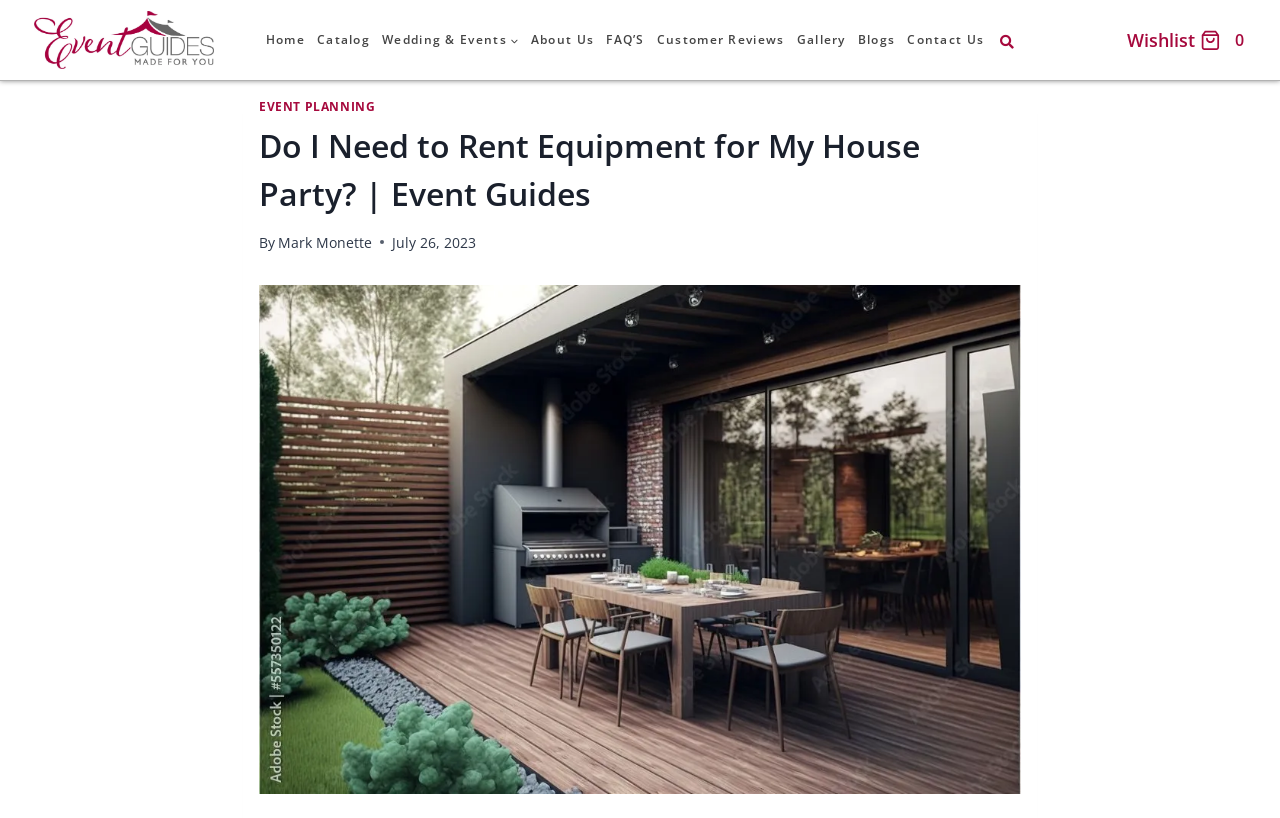What is the logo of the website?
Using the visual information, reply with a single word or short phrase.

Event Guides Logo